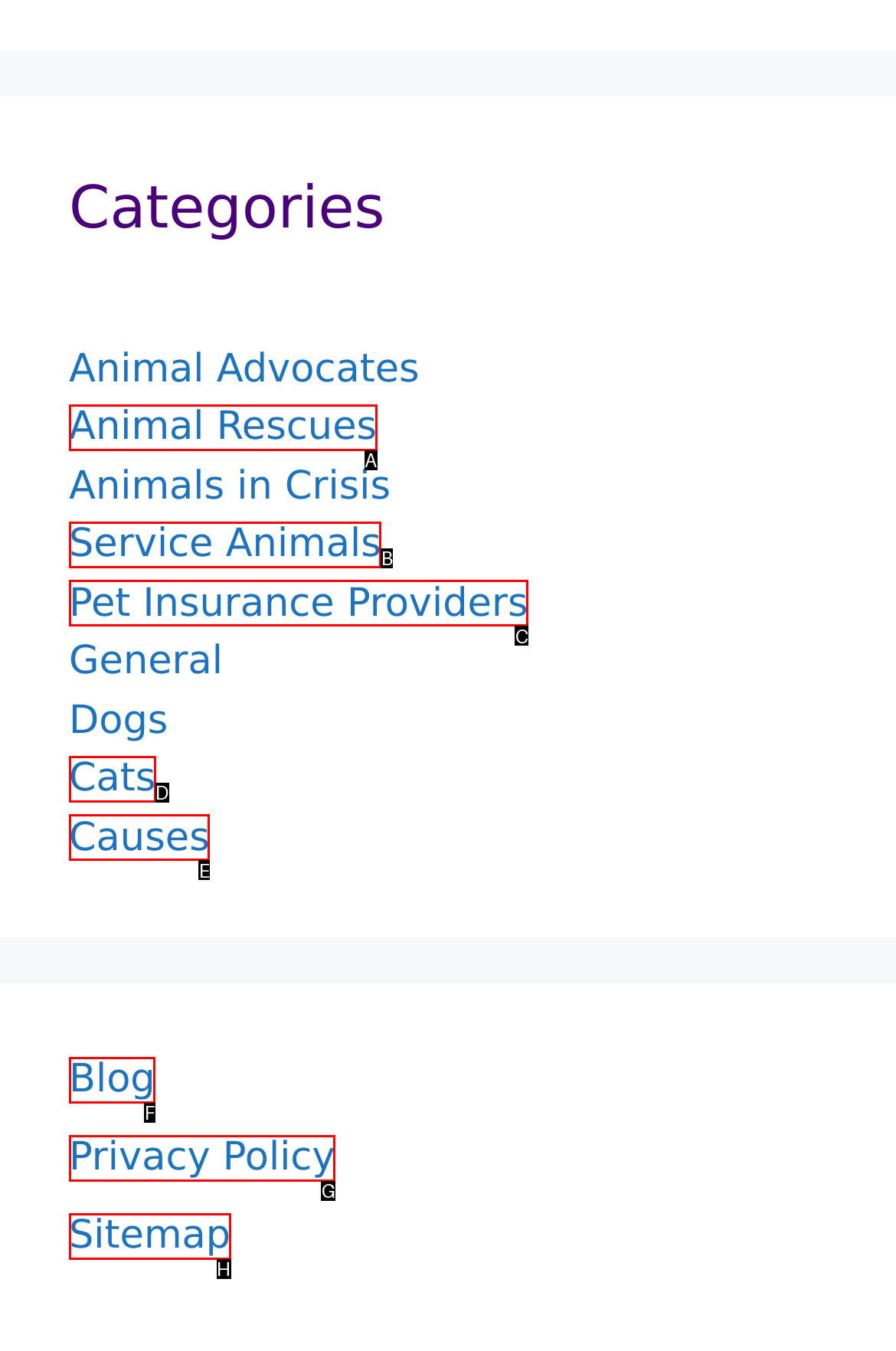Identify the UI element described as: Cats
Answer with the option's letter directly.

D